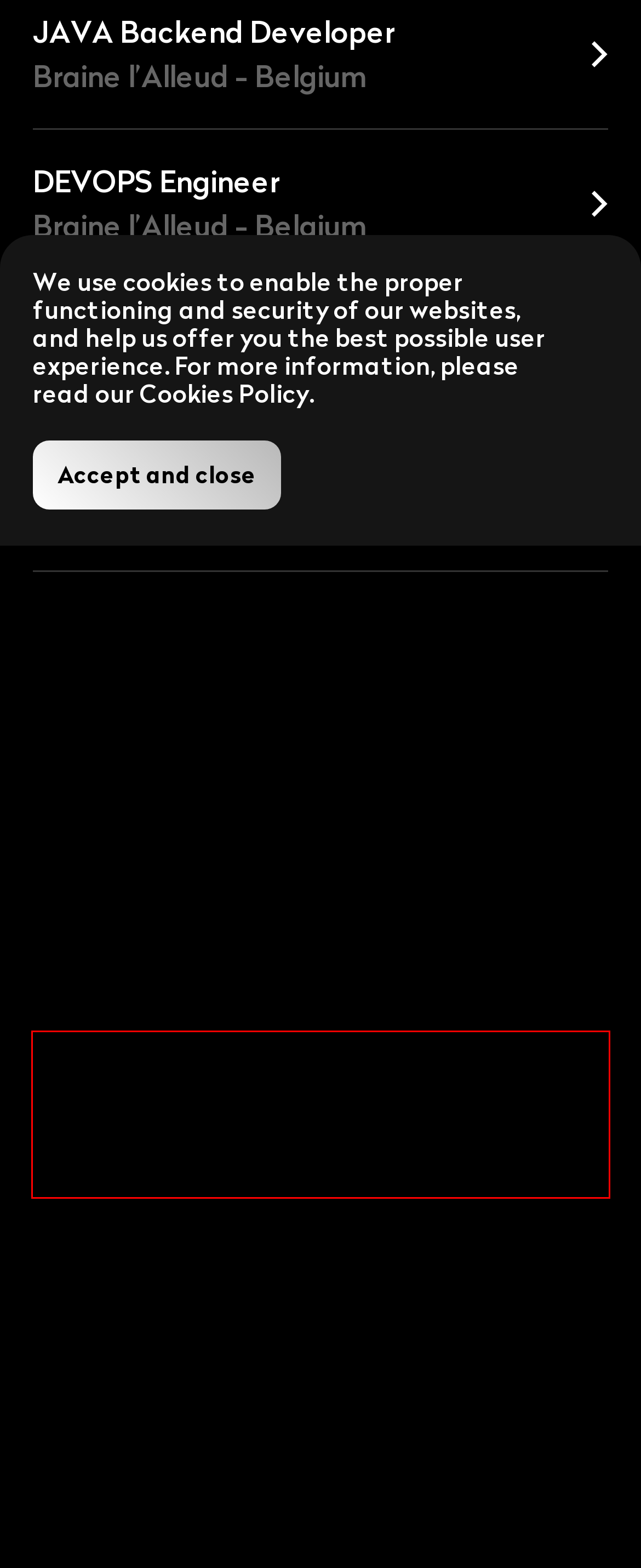In the given screenshot, locate the red bounding box and extract the text content from within it.

Our people have a diversified personal and professional background. We love what we do and we are always looking for motivated and skilled people to share this passion with us.